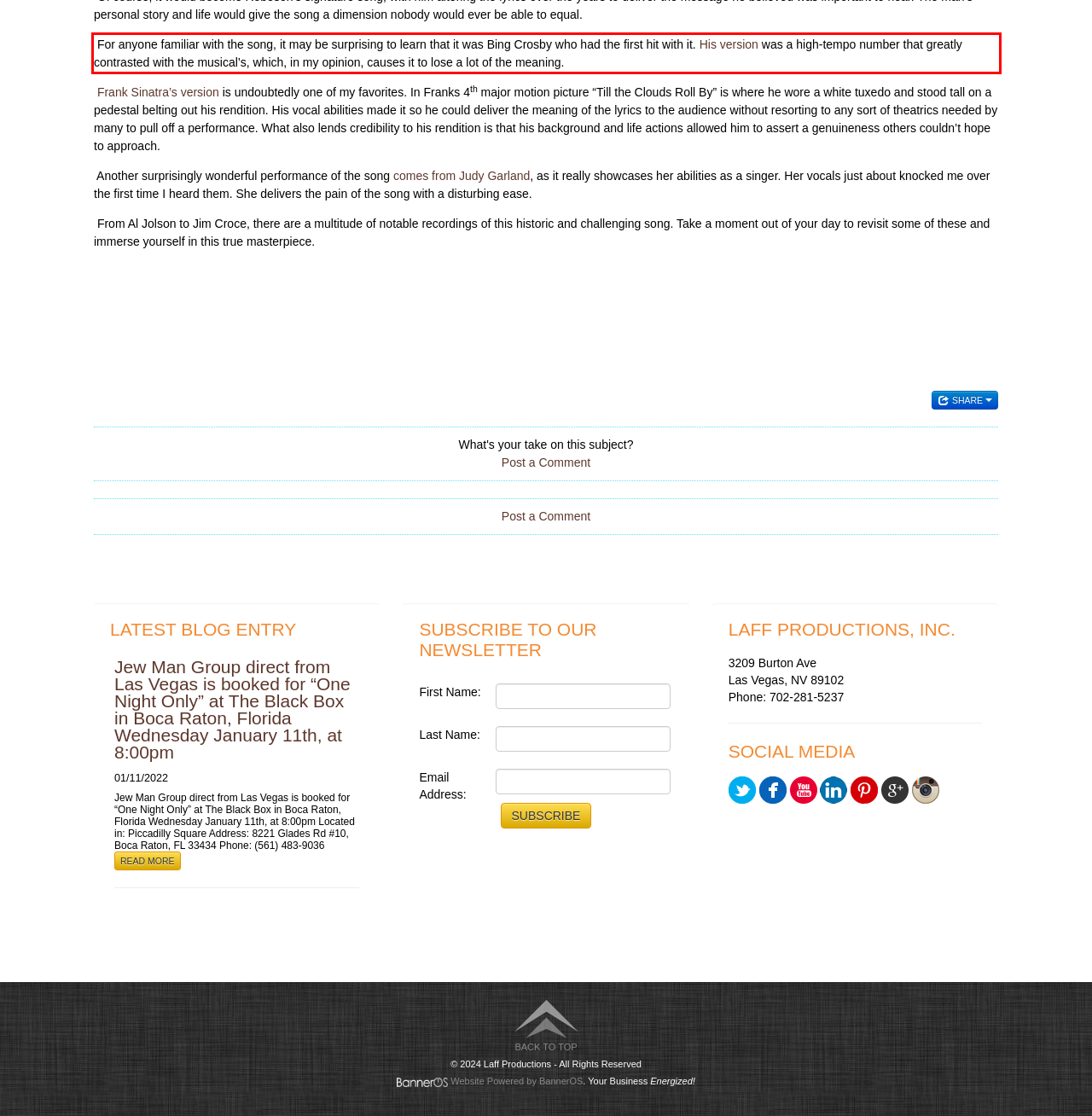The screenshot provided shows a webpage with a red bounding box. Apply OCR to the text within this red bounding box and provide the extracted content.

For anyone familiar with the song, it may be surprising to learn that it was Bing Crosby who had the first hit with it. His version was a high-tempo number that greatly contrasted with the musical’s, which, in my opinion, causes it to lose a lot of the meaning.